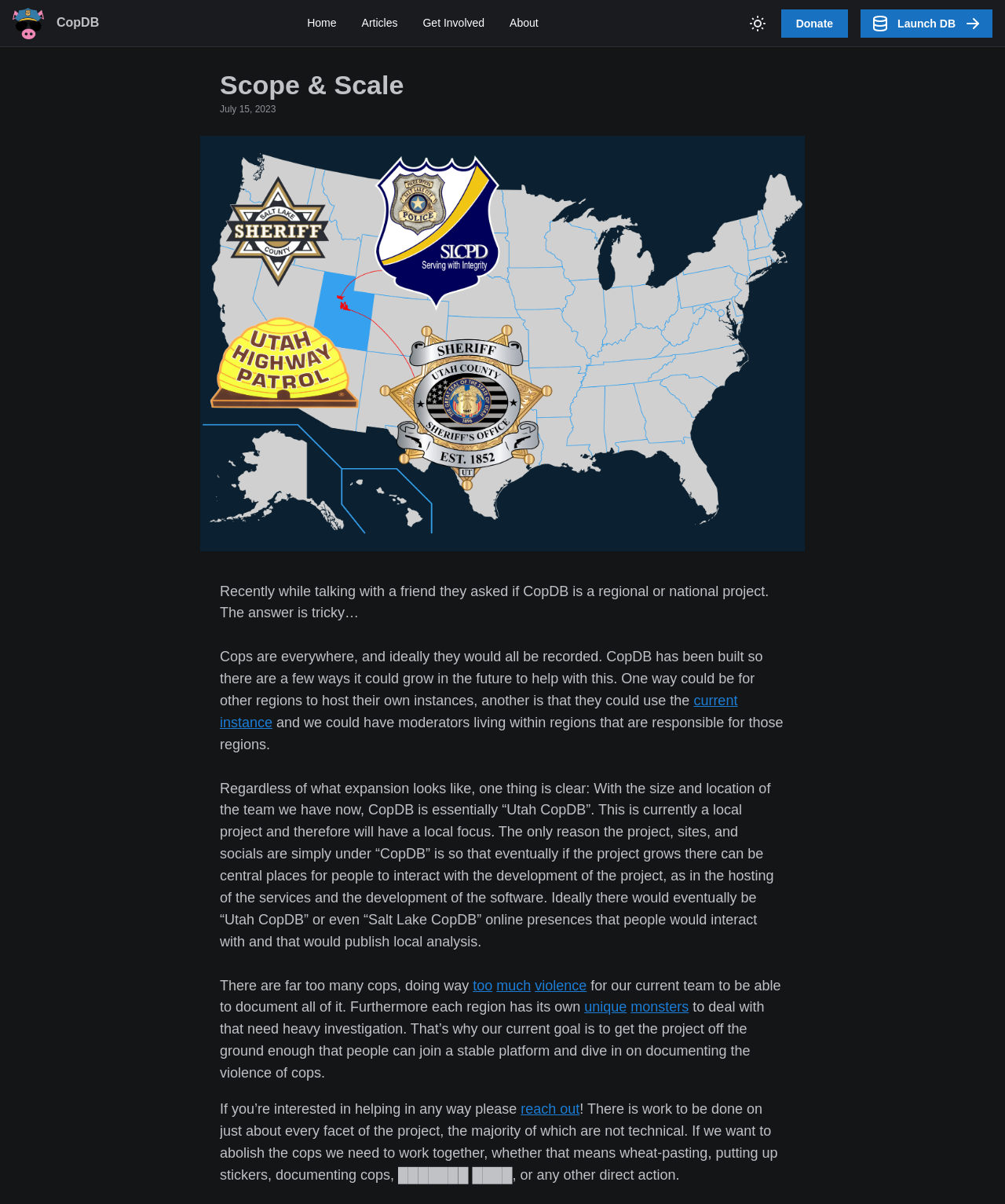Extract the bounding box coordinates for the described element: "Donate". The coordinates should be represented as four float numbers between 0 and 1: [left, top, right, bottom].

[0.777, 0.008, 0.844, 0.031]